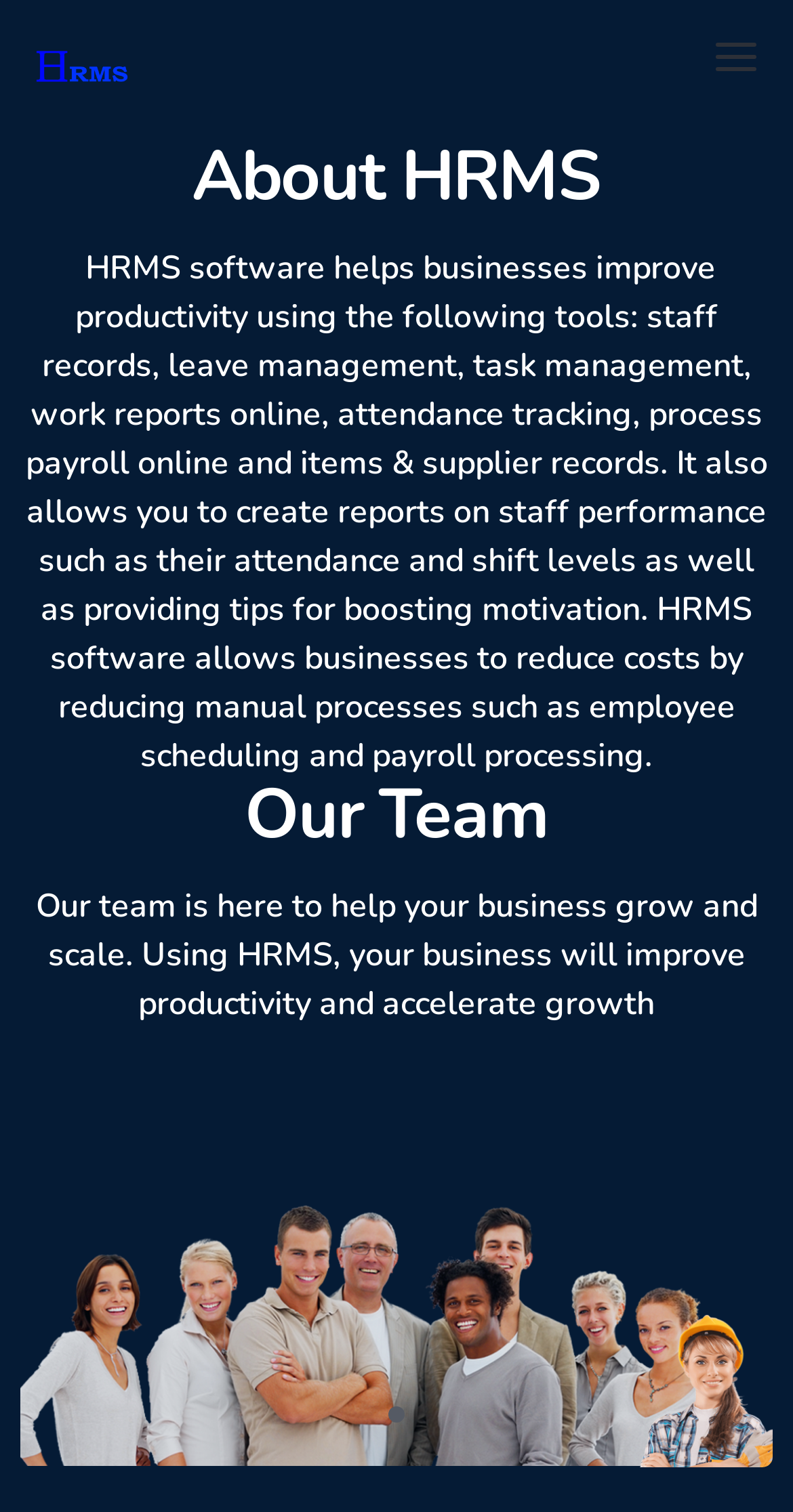Based on the image, please elaborate on the answer to the following question:
What is the purpose of HRMS software?

According to the webpage, HRMS software helps businesses improve productivity using various tools such as staff records, leave management, task management, and more. This implies that the primary purpose of HRMS software is to enhance productivity.